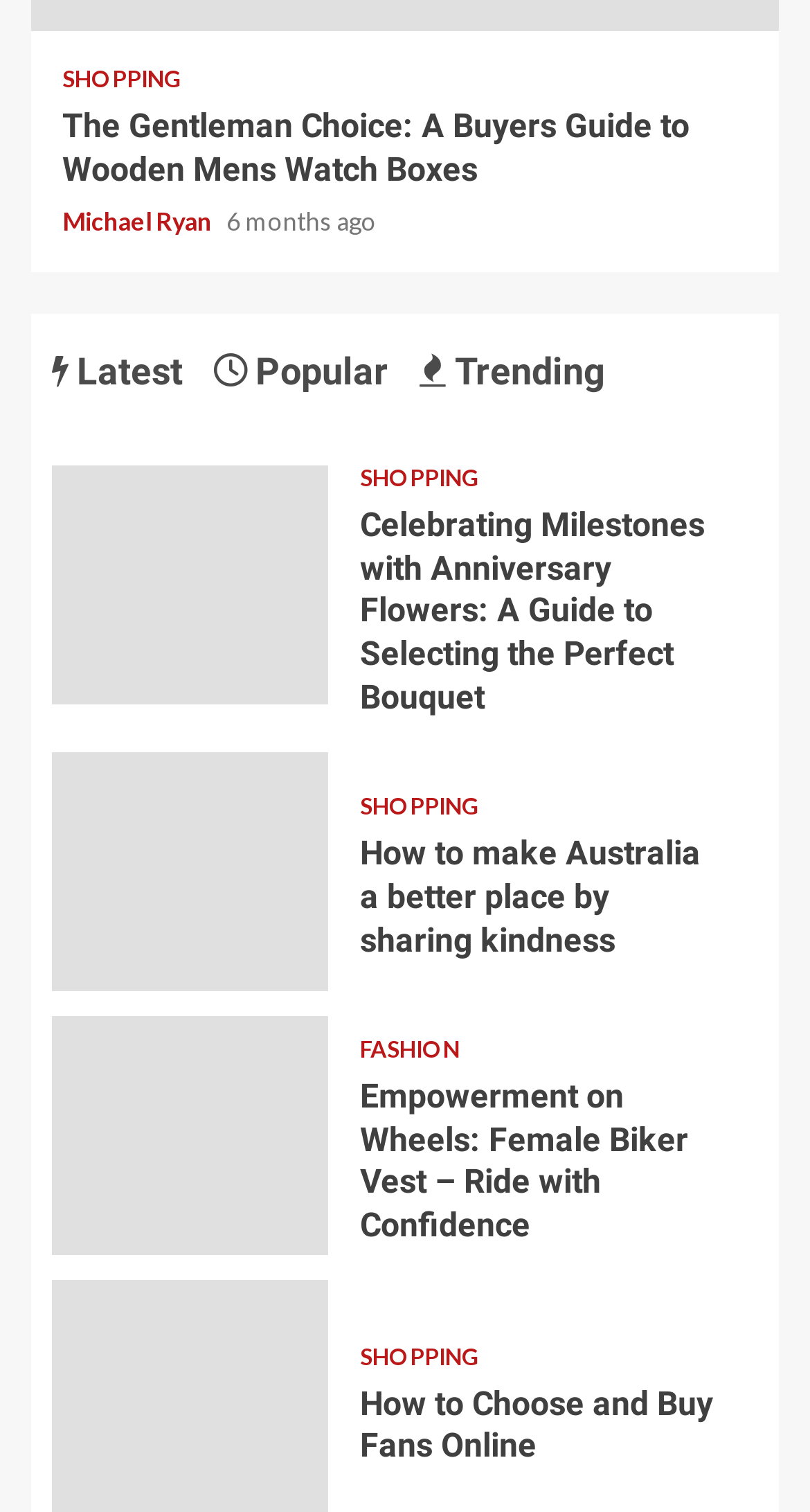Locate the bounding box of the UI element defined by this description: "Michael Ryan". The coordinates should be given as four float numbers between 0 and 1, formatted as [left, top, right, bottom].

[0.077, 0.136, 0.267, 0.157]